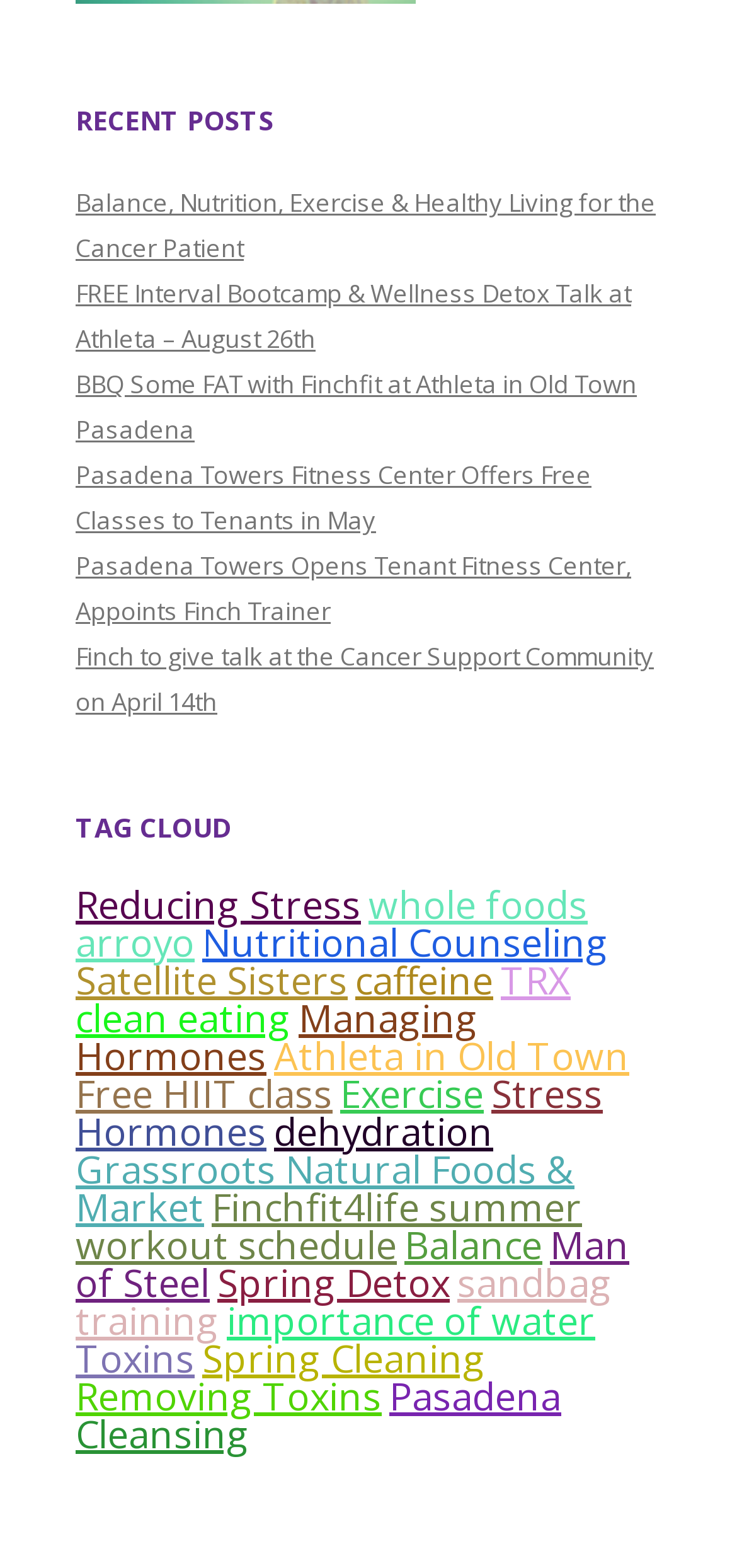Where is the Finchfit event mentioned in the post 'BBQ Some FAT with Finchfit at Athleta – August 26th'?
Please provide a single word or phrase answer based on the image.

Athleta in Old Town Pasadena